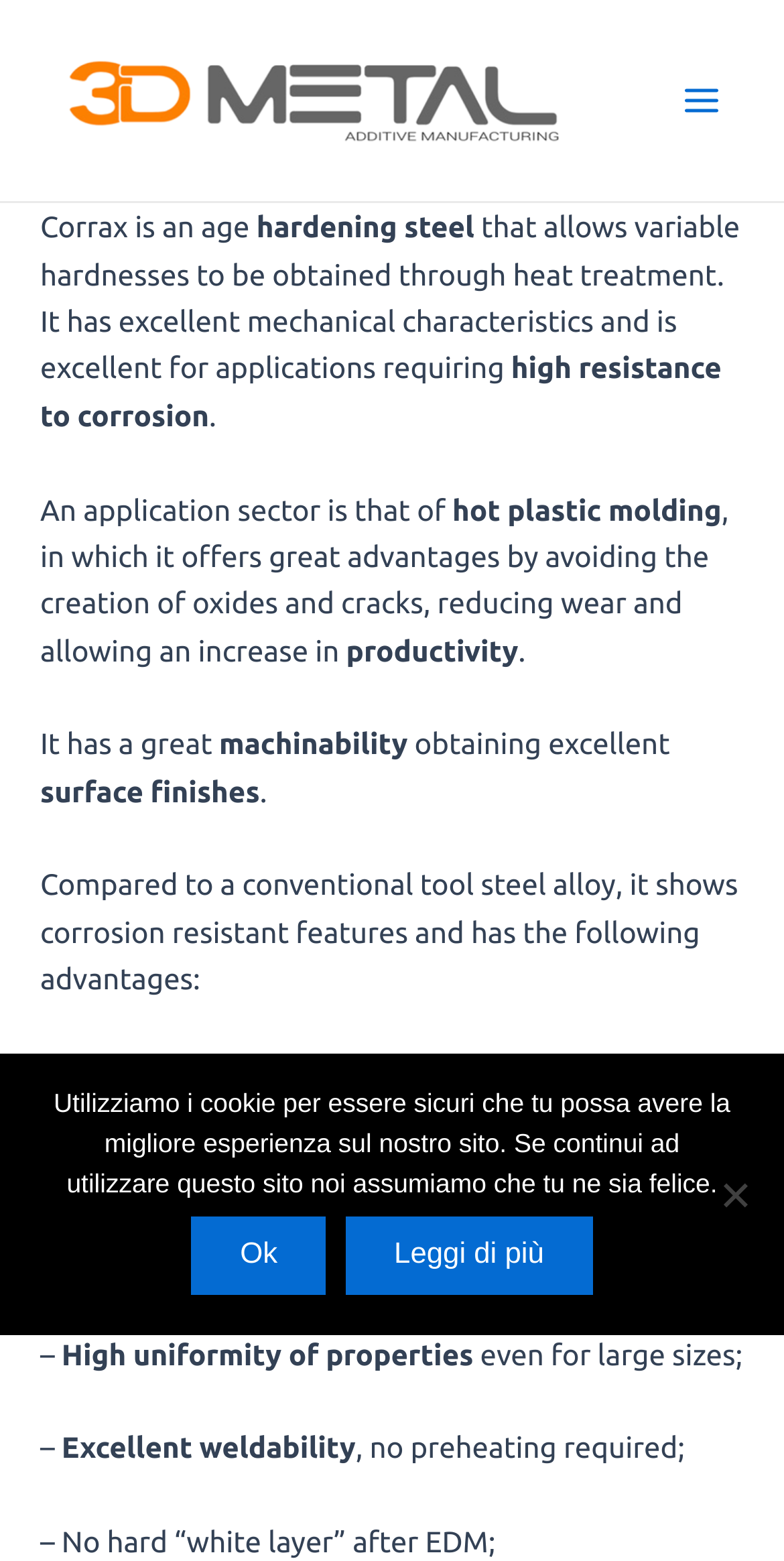What is the temperature range for aging treatment of Corrax?
Using the image, elaborate on the answer with as much detail as possible.

According to the webpage, the aging treatment of Corrax is done in the temperature range of 425-600°C (790-1110°F).